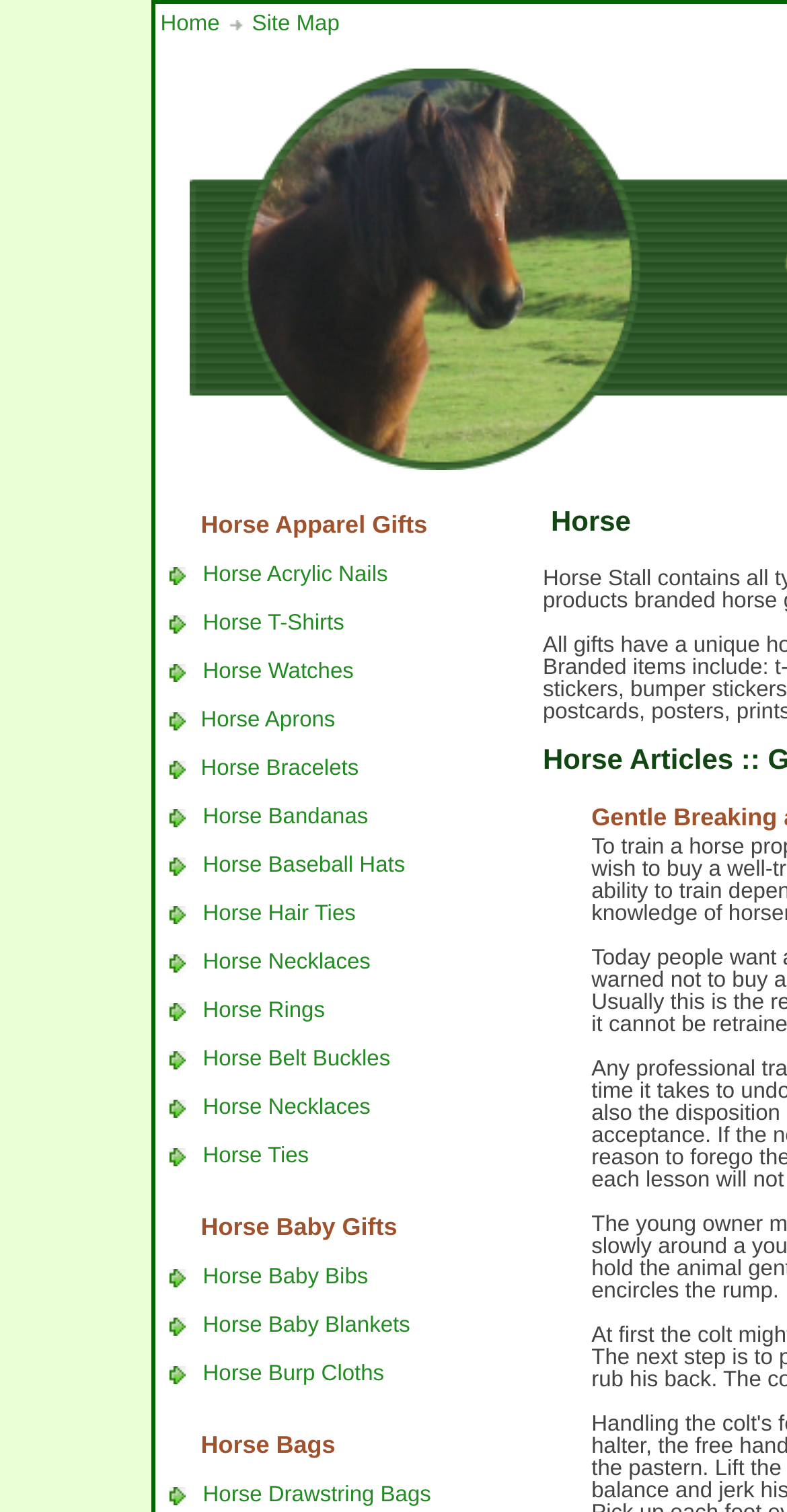Point out the bounding box coordinates of the section to click in order to follow this instruction: "Click on Home".

[0.204, 0.008, 0.279, 0.024]